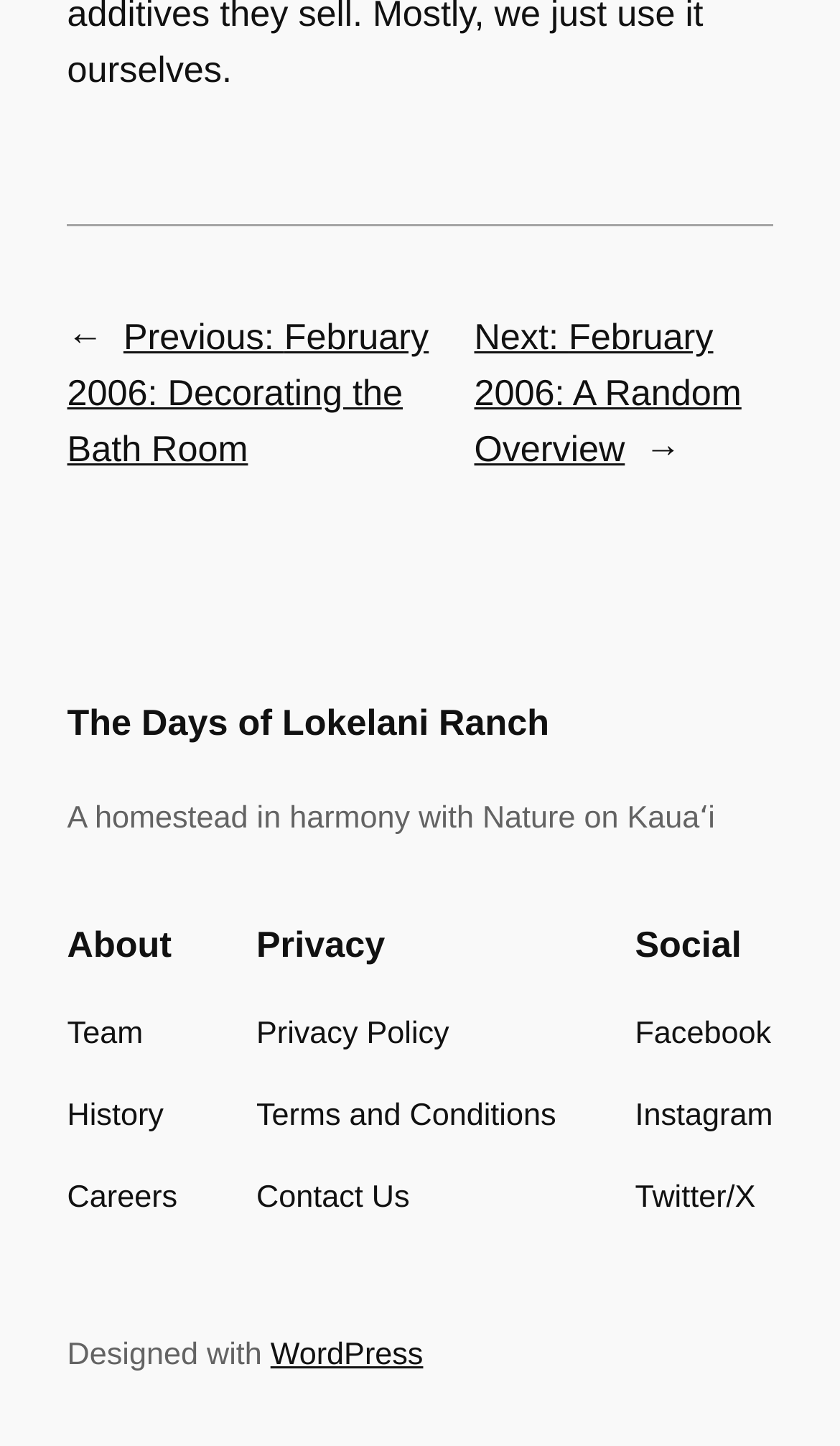Determine the bounding box coordinates of the area to click in order to meet this instruction: "view privacy policy".

[0.305, 0.698, 0.535, 0.732]